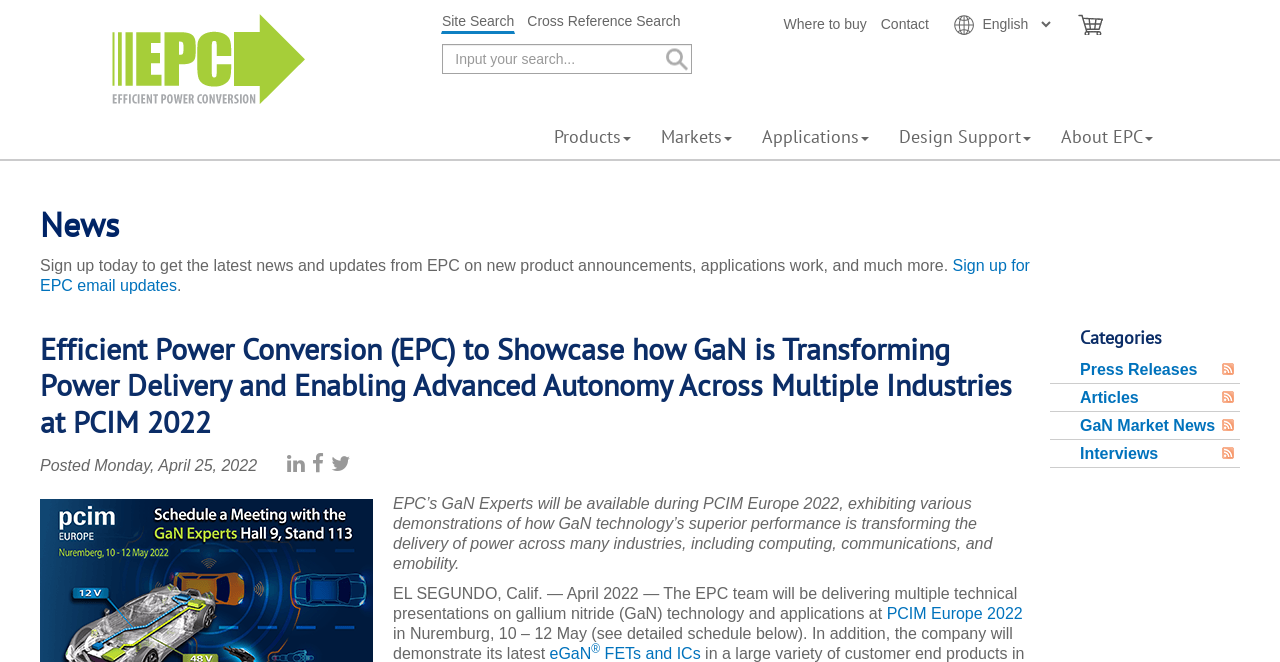Pinpoint the bounding box coordinates of the clickable area needed to execute the instruction: "Get the latest news and updates from EPC". The coordinates should be specified as four float numbers between 0 and 1, i.e., [left, top, right, bottom].

[0.031, 0.388, 0.805, 0.444]